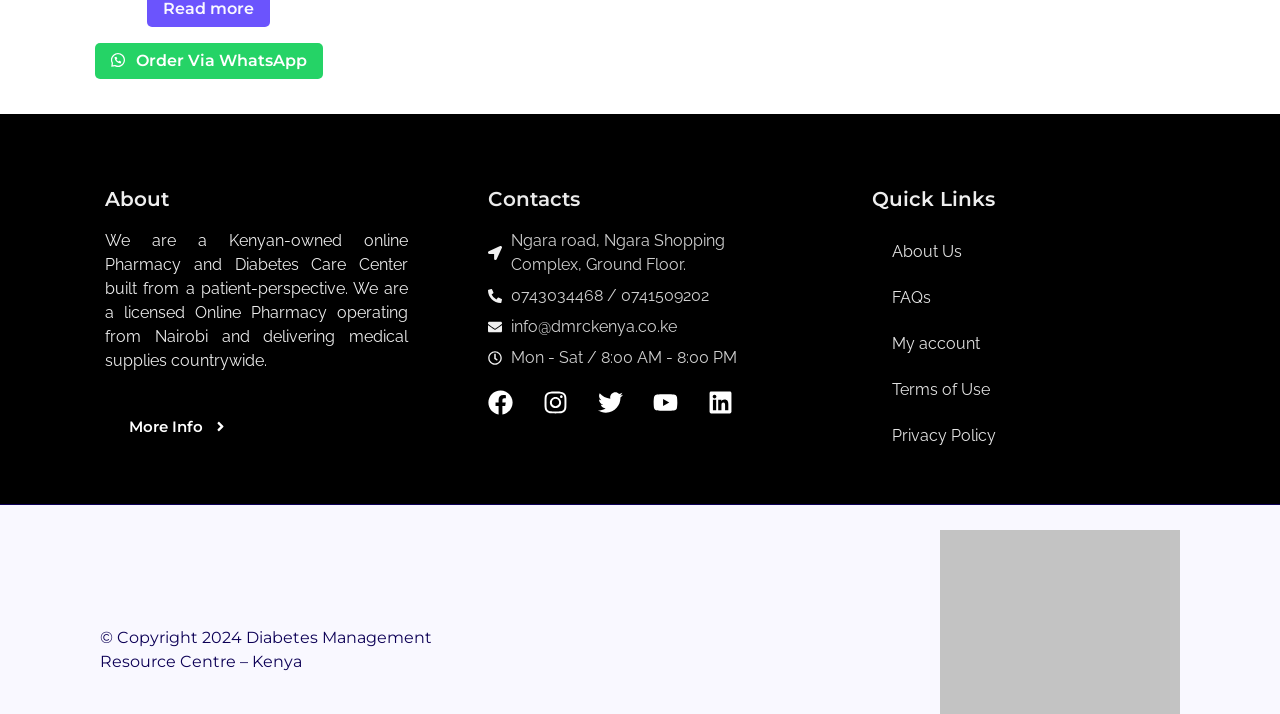Give a short answer using one word or phrase for the question:
What is the address of the pharmacy?

Ngara road, Ngara Shopping Complex, Ground Floor